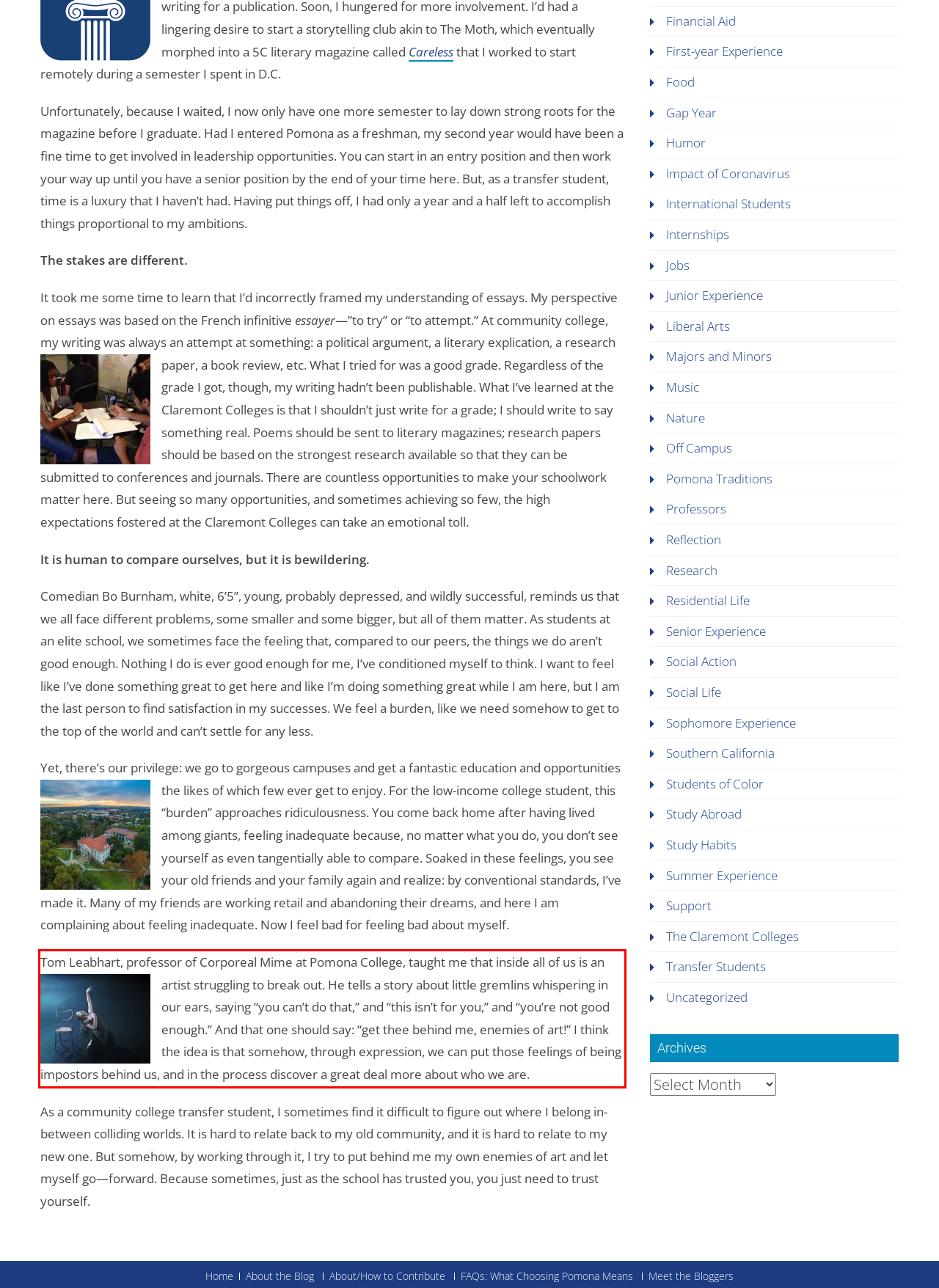Look at the screenshot of the webpage, locate the red rectangle bounding box, and generate the text content that it contains.

Tom Leabhart, professor of Corporeal Mime at Pomona College, taught me that inside all of us is an artist struggling to break out. He tells a story about little gremlins whispering in our ears, saying “you can’t do that,” and “this isn’t for you,” and “you’re not good enough.” And that one should say: “get thee behind me, enemies of art!” I think the idea is that somehow, through expression, we can put those feelings of being impostors behind us, and in the process discover a great deal more about who we are.